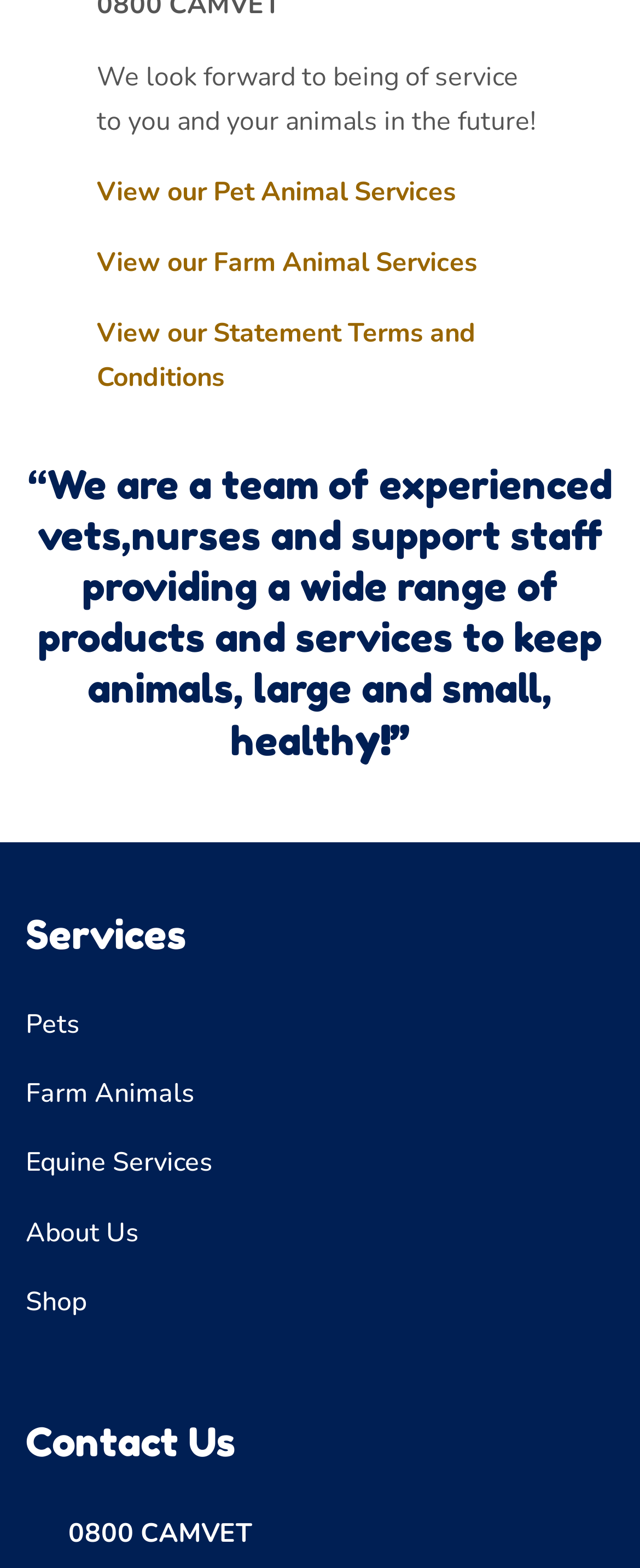Identify the bounding box coordinates for the element you need to click to achieve the following task: "Explore equine services". Provide the bounding box coordinates as four float numbers between 0 and 1, in the form [left, top, right, bottom].

[0.04, 0.73, 0.332, 0.753]